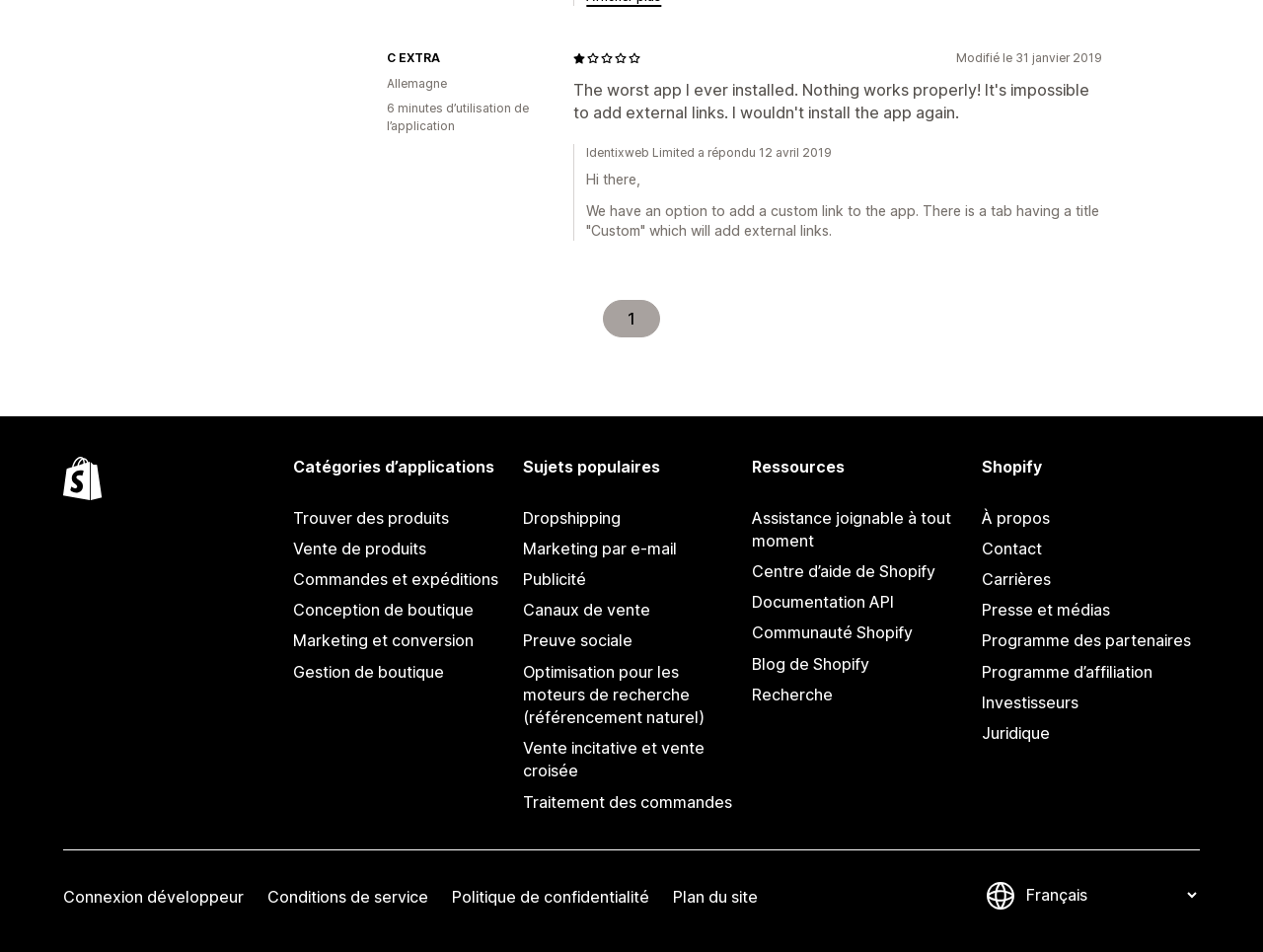Identify the bounding box for the described UI element: "alt="Edward Johnson and Associates P.C."".

None